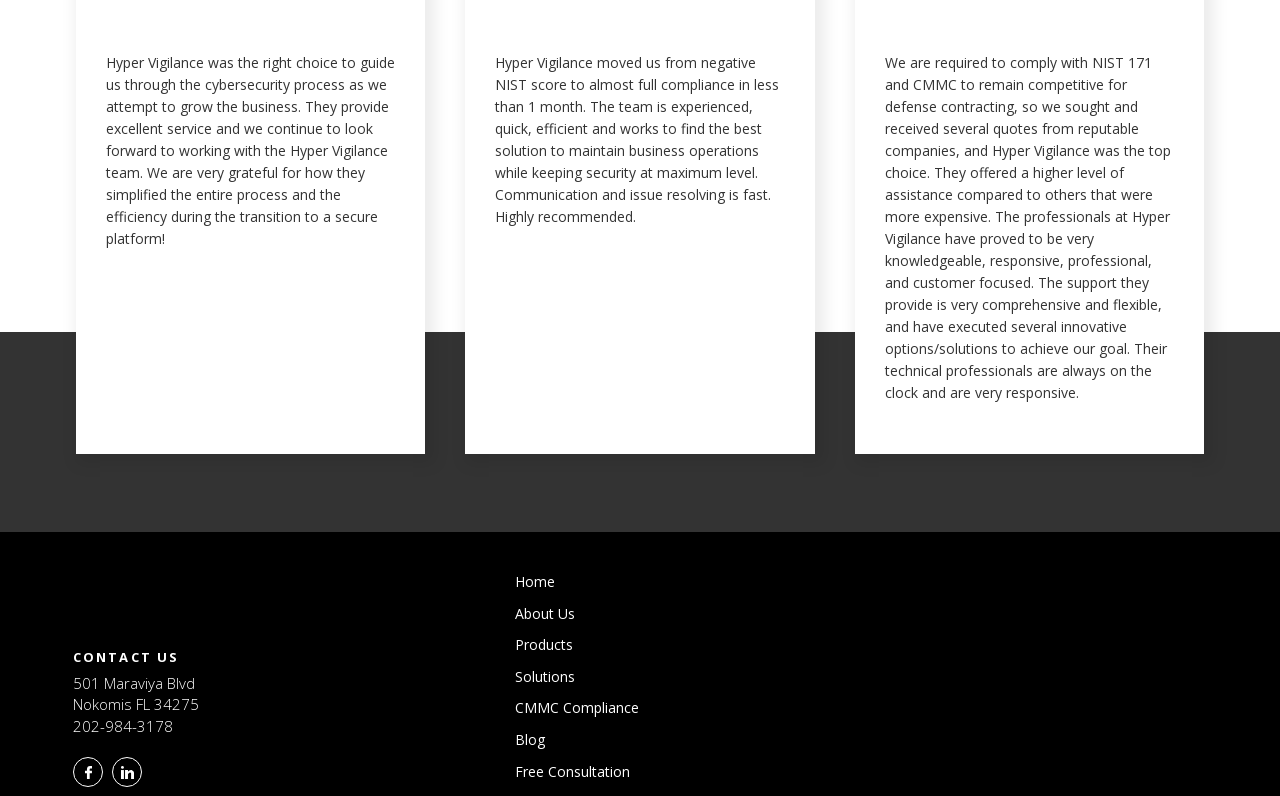Please give the bounding box coordinates of the area that should be clicked to fulfill the following instruction: "Visit the 'Home' page". The coordinates should be in the format of four float numbers from 0 to 1, i.e., [left, top, right, bottom].

[0.402, 0.719, 0.434, 0.743]